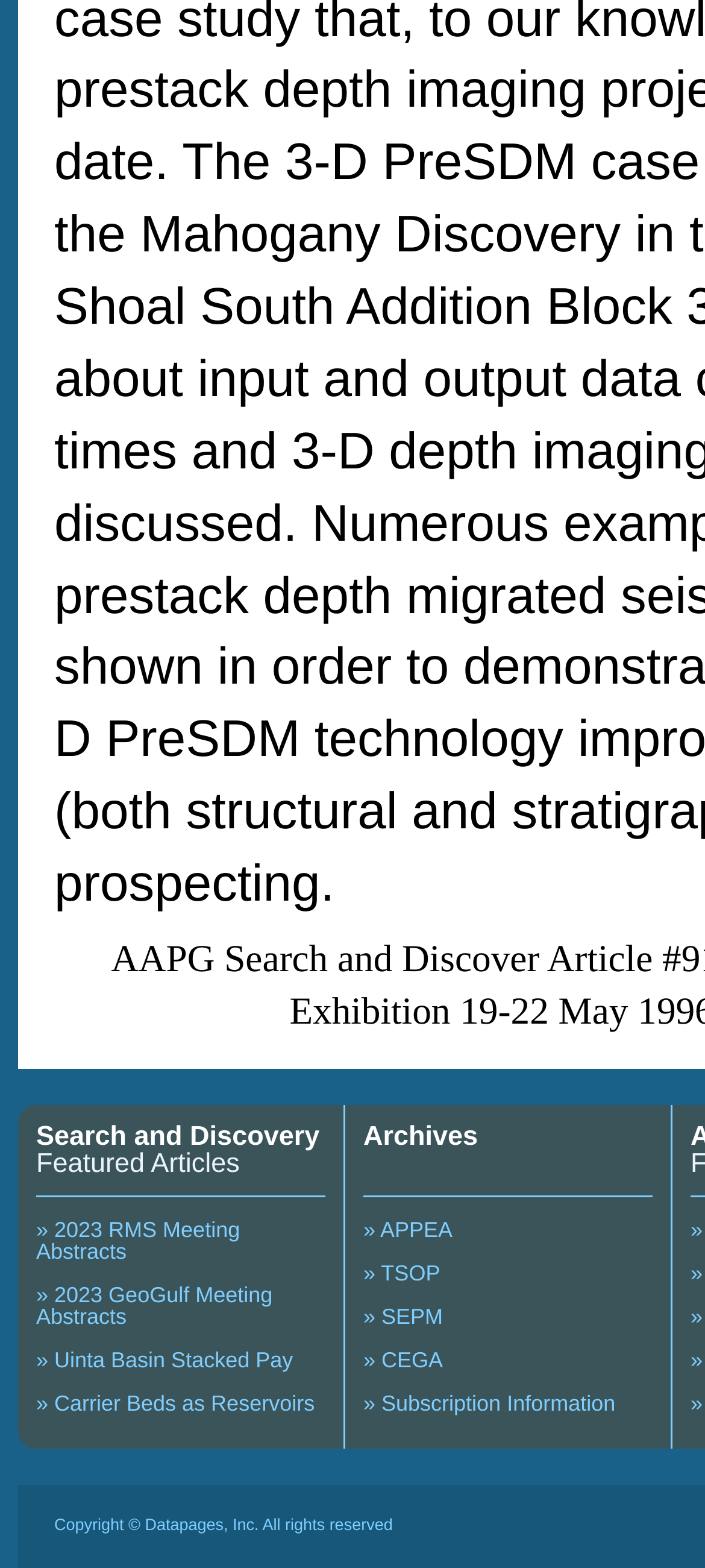What is the copyright information?
Relying on the image, give a concise answer in one word or a brief phrase.

Datapages, Inc. All rights reserved